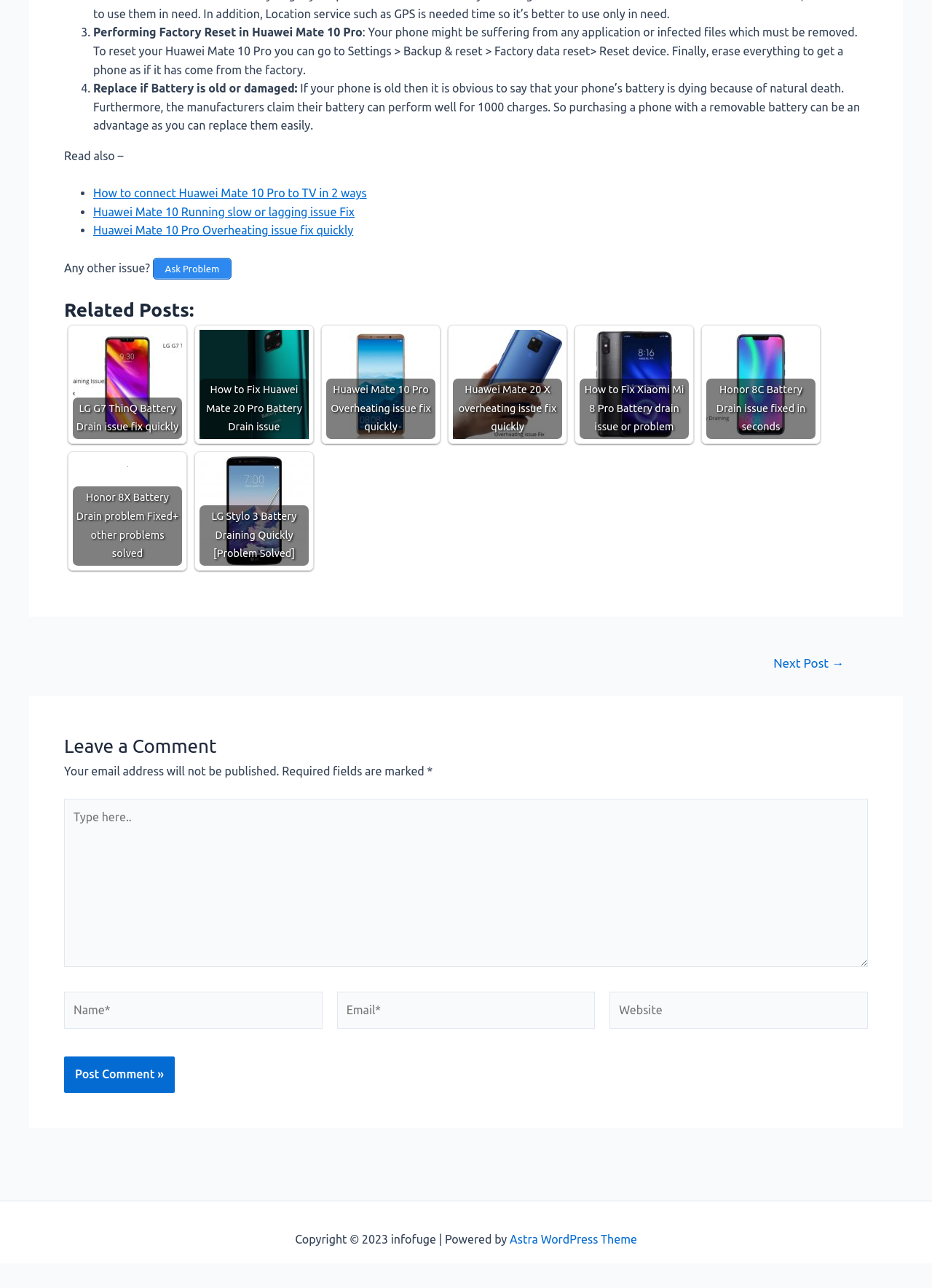How many ways are there to connect a Huawei Mate 10 Pro to a TV?
Give a comprehensive and detailed explanation for the question.

The webpage provides a link to an article that explains how to connect a Huawei Mate 10 Pro to a TV in 2 ways. This implies that there are two methods or procedures to achieve this connection.